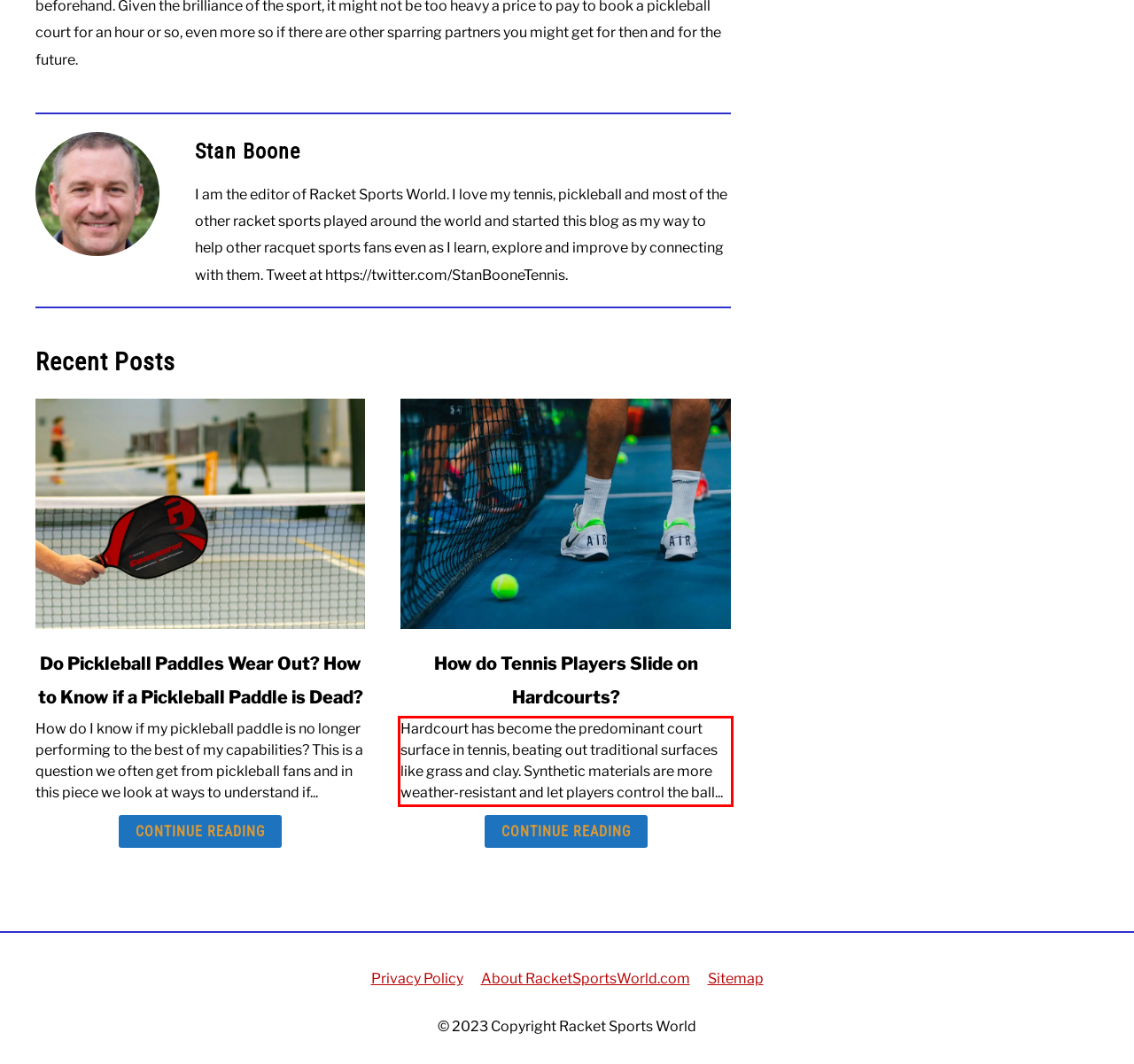Identify the text within the red bounding box on the webpage screenshot and generate the extracted text content.

Hardcourt has become the predominant court surface in tennis, beating out traditional surfaces like grass and clay. Synthetic materials are more weather-resistant and let players control the ball...